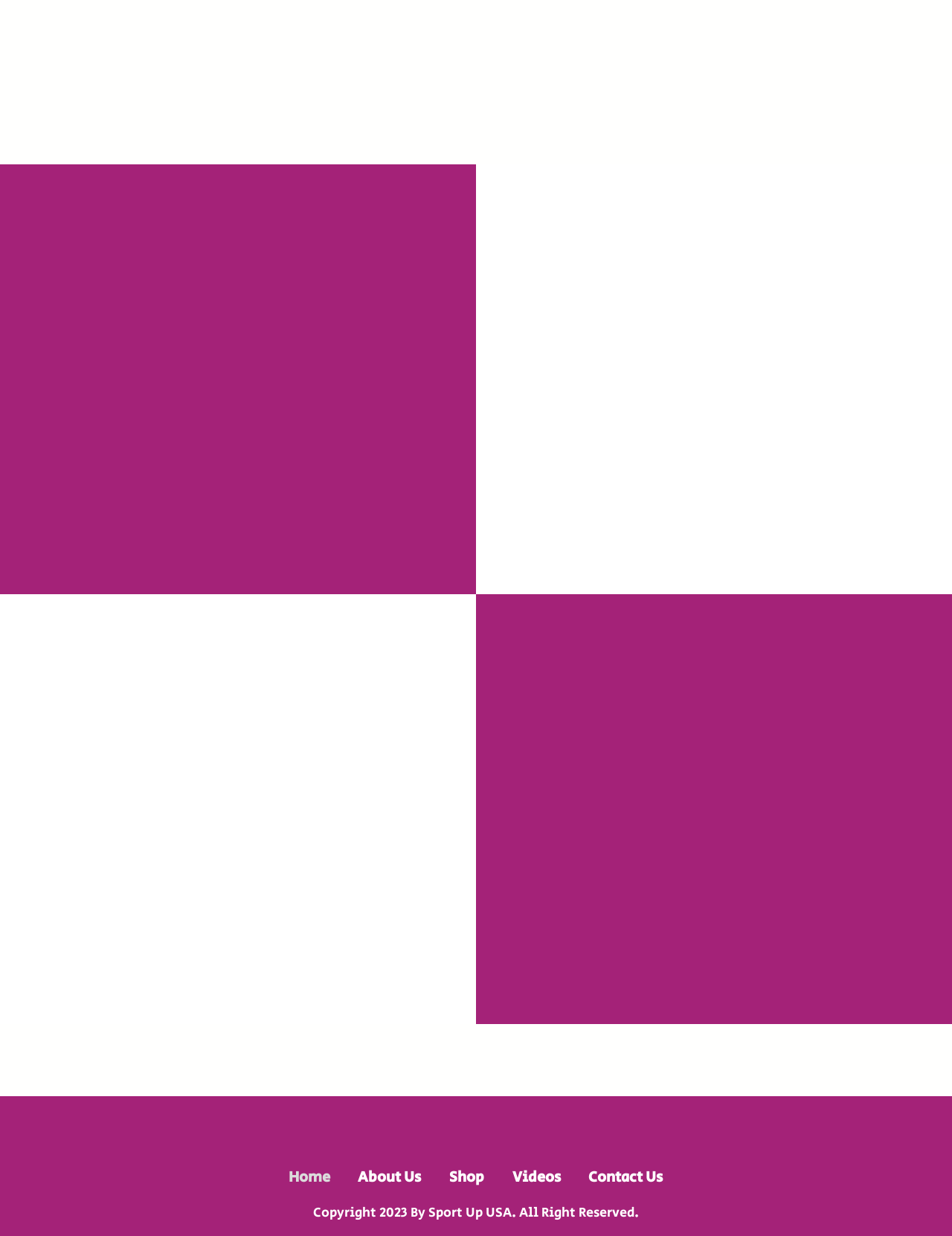Extract the bounding box of the UI element described as: "Home".

[0.291, 0.938, 0.358, 0.968]